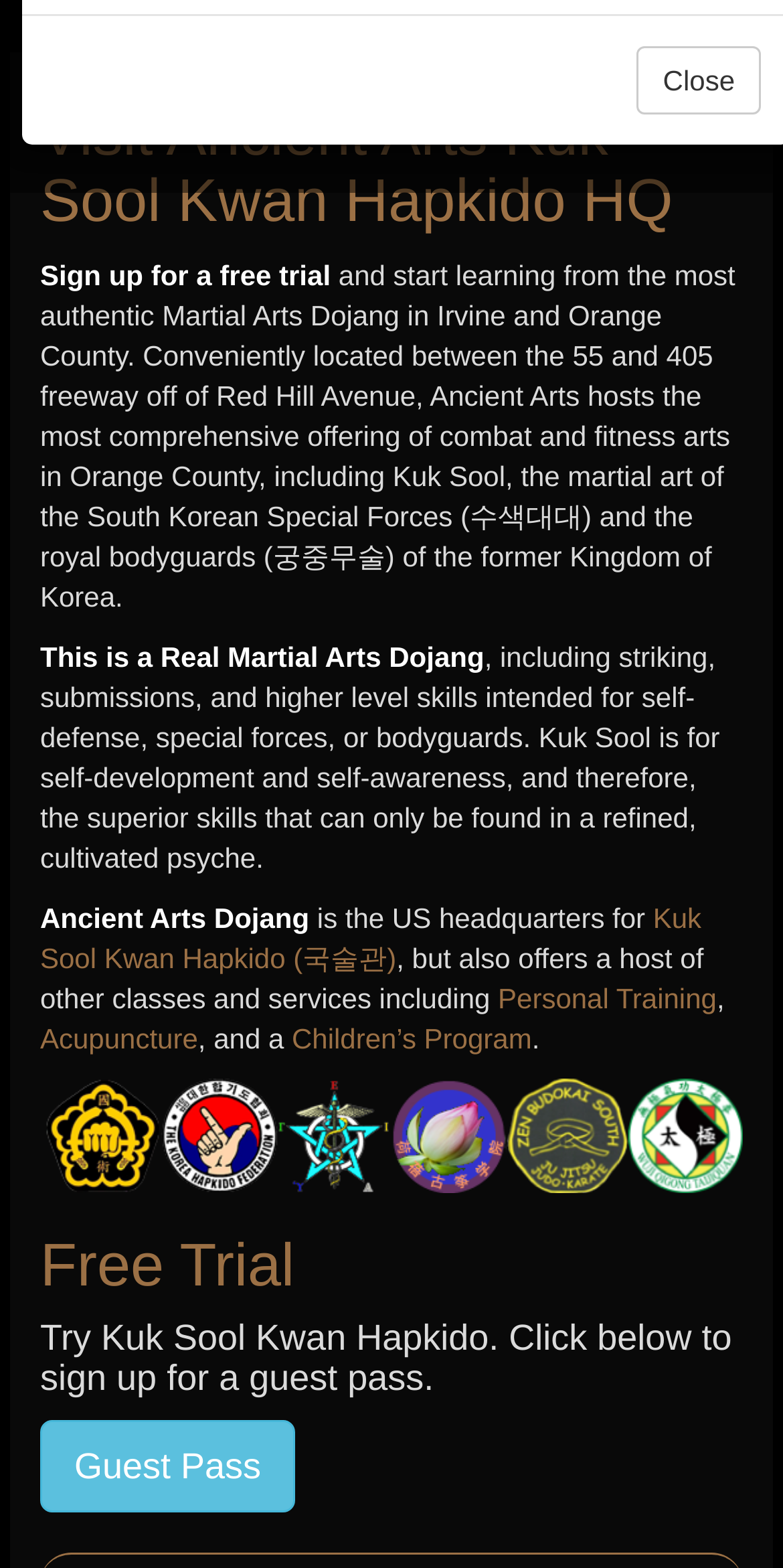What services are offered at Ancient Arts Dojang?
Refer to the image and provide a one-word or short phrase answer.

Martial arts classes, personal training, acupuncture, and children's program